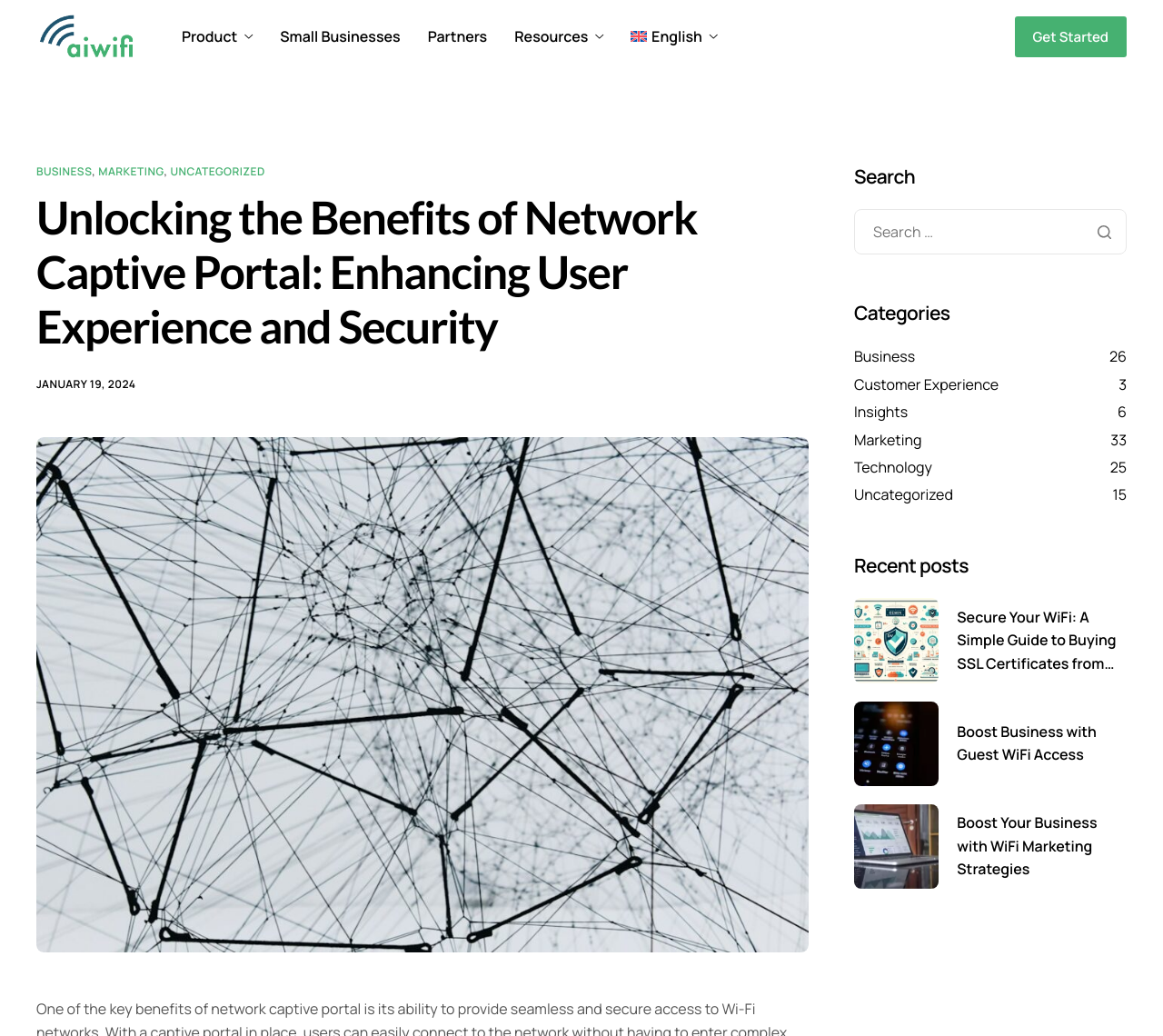Please specify the bounding box coordinates in the format (top-left x, top-left y, bottom-right x, bottom-right y), with values ranging from 0 to 1. Identify the bounding box for the UI component described as follows: January 17, 2020

None